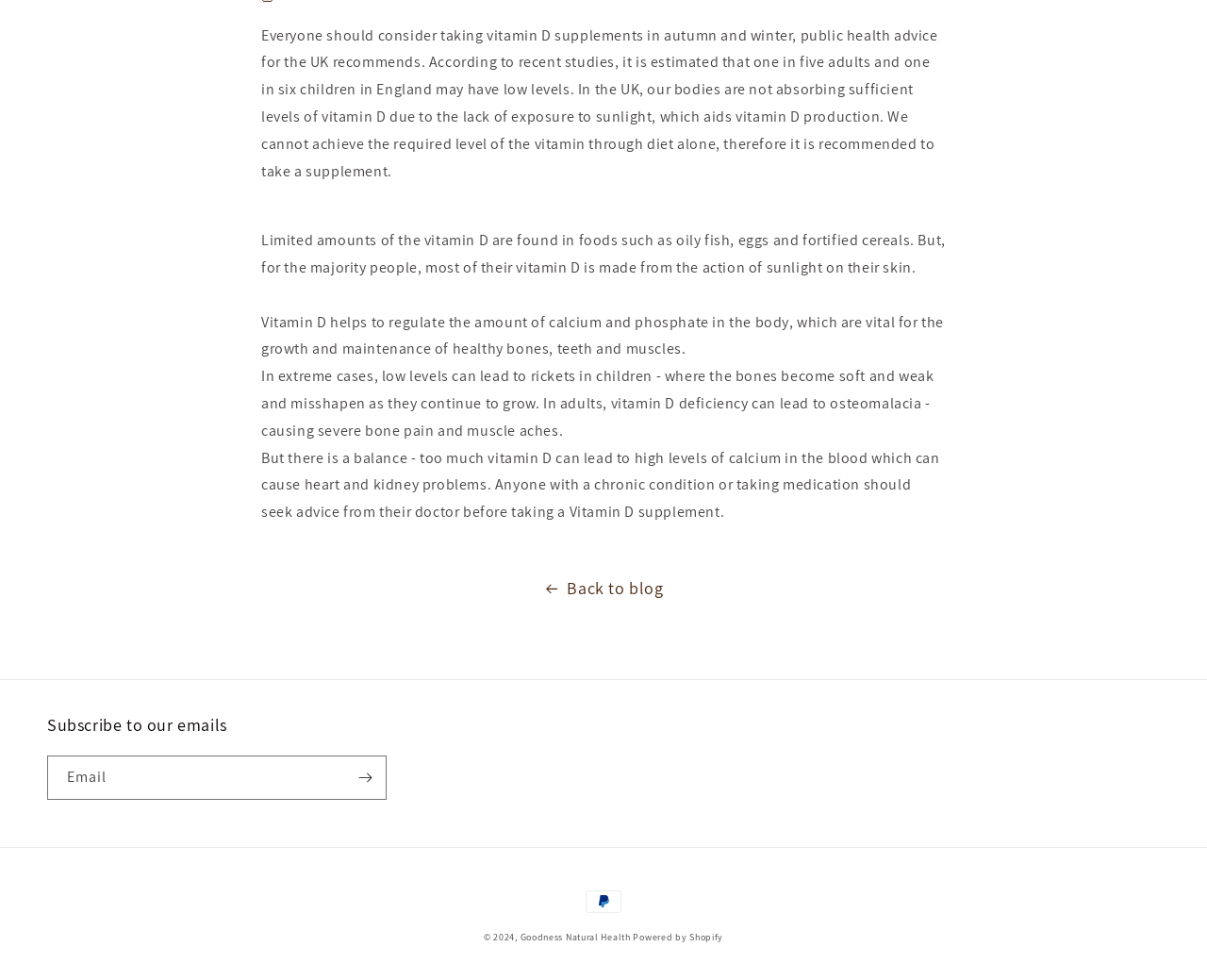Provide a one-word or short-phrase response to the question:
What payment method is accepted on this website?

PayPal